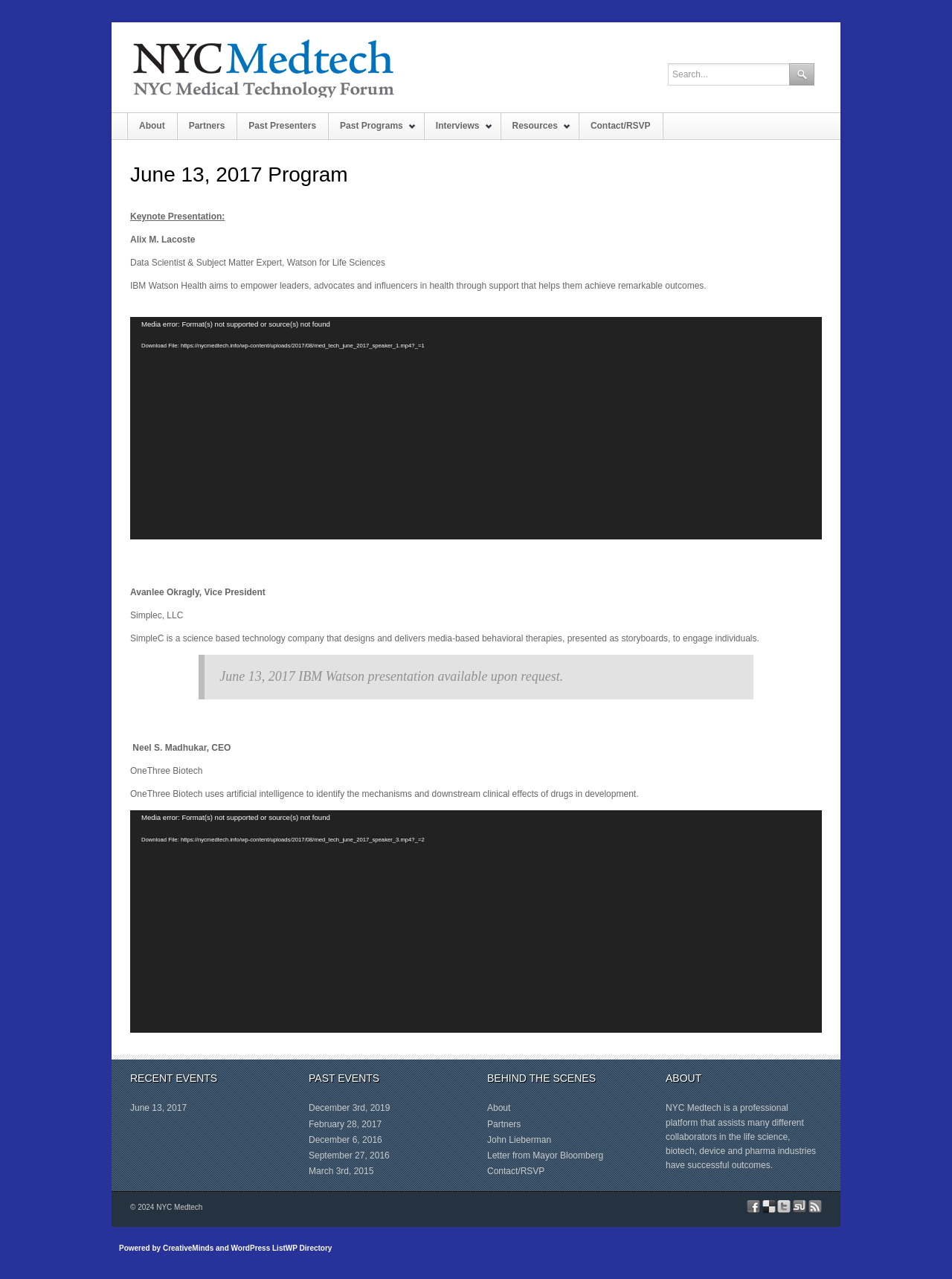Kindly determine the bounding box coordinates of the area that needs to be clicked to fulfill this instruction: "Explore Soccer Basics".

None